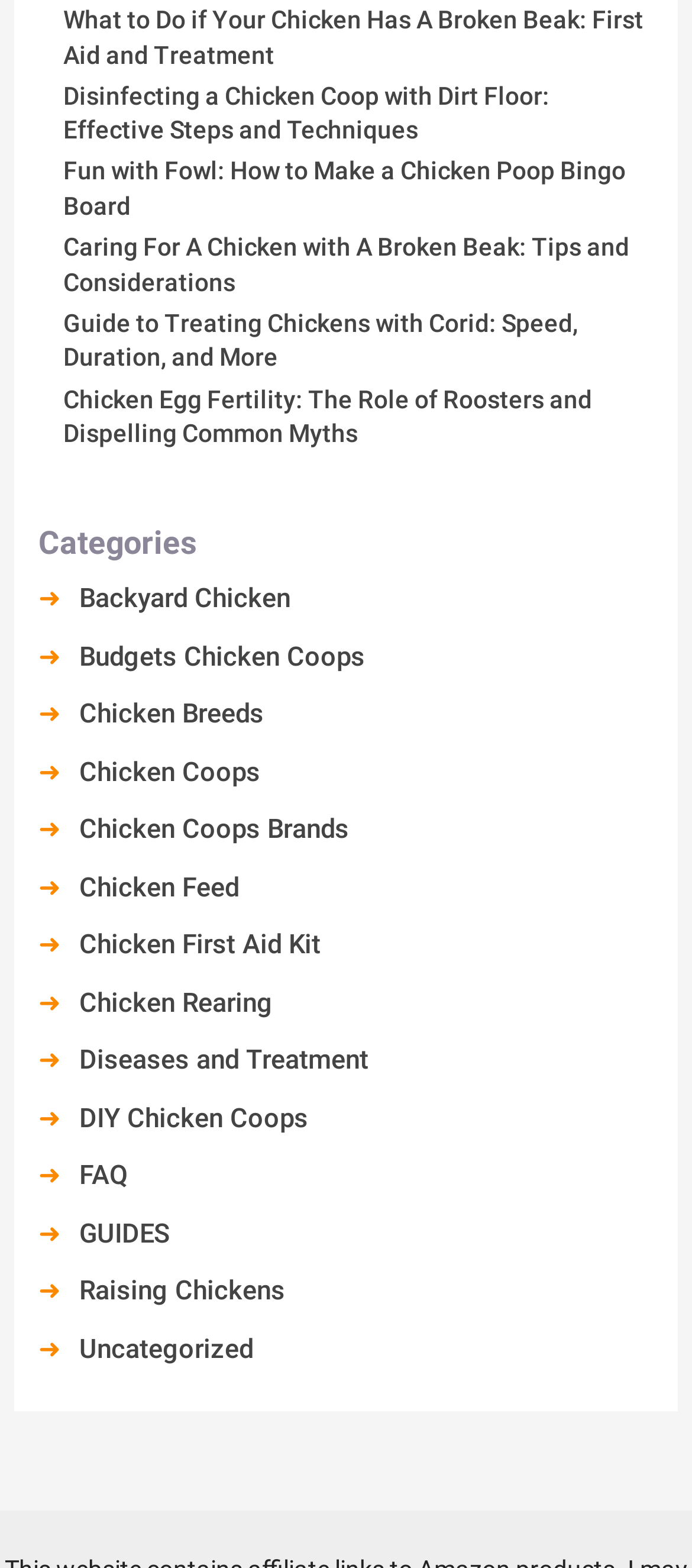Can you show the bounding box coordinates of the region to click on to complete the task described in the instruction: "Get information on chicken egg fertility"?

[0.091, 0.245, 0.855, 0.285]